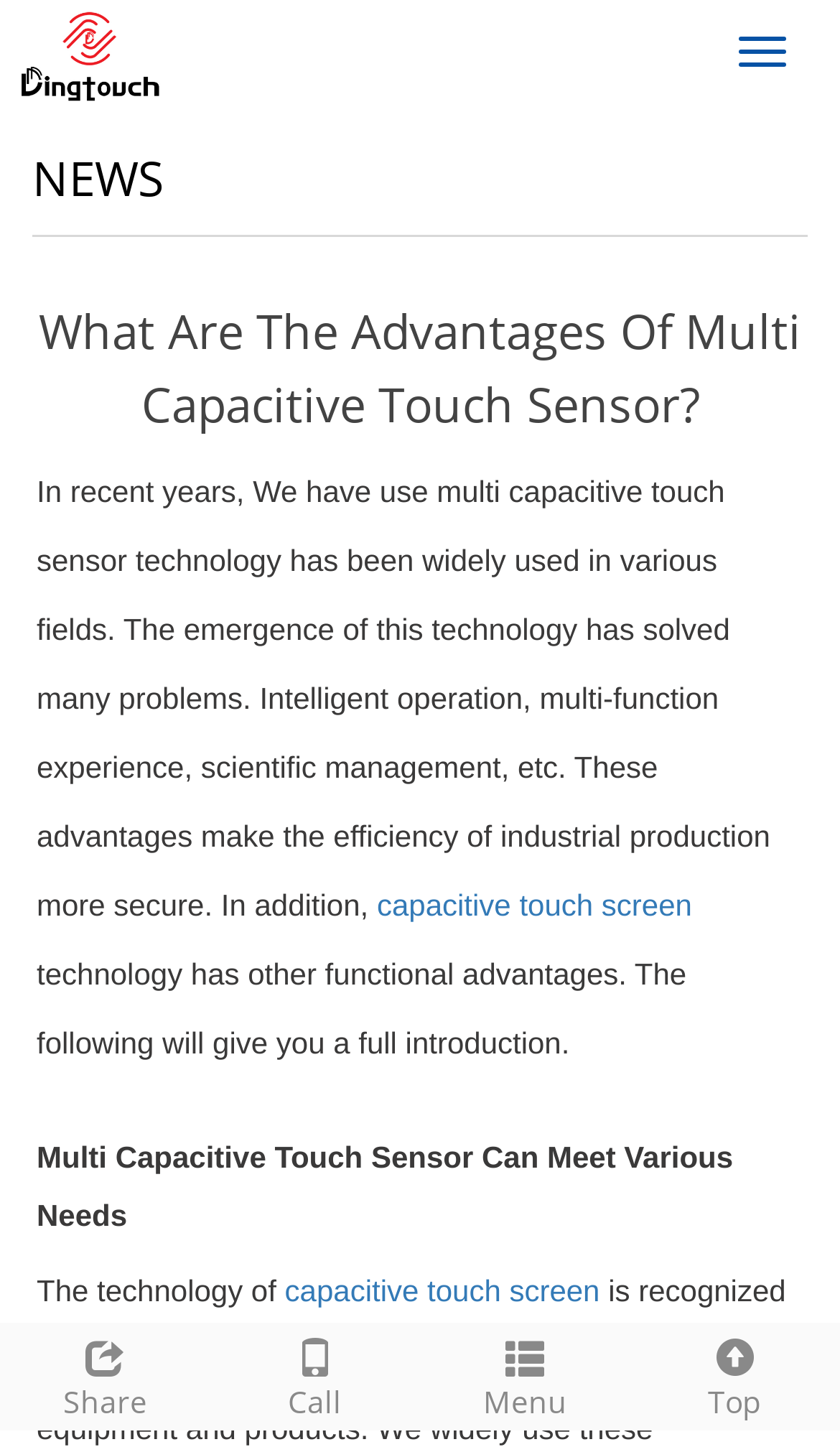Refer to the image and answer the question with as much detail as possible: What is the company name mentioned on the webpage?

I found the company name by looking at the link element with the text 'Shenzhen Dingtouch Electronics Technology Co.Ltd.' which is located at the top of the webpage, accompanied by an image with the same name.